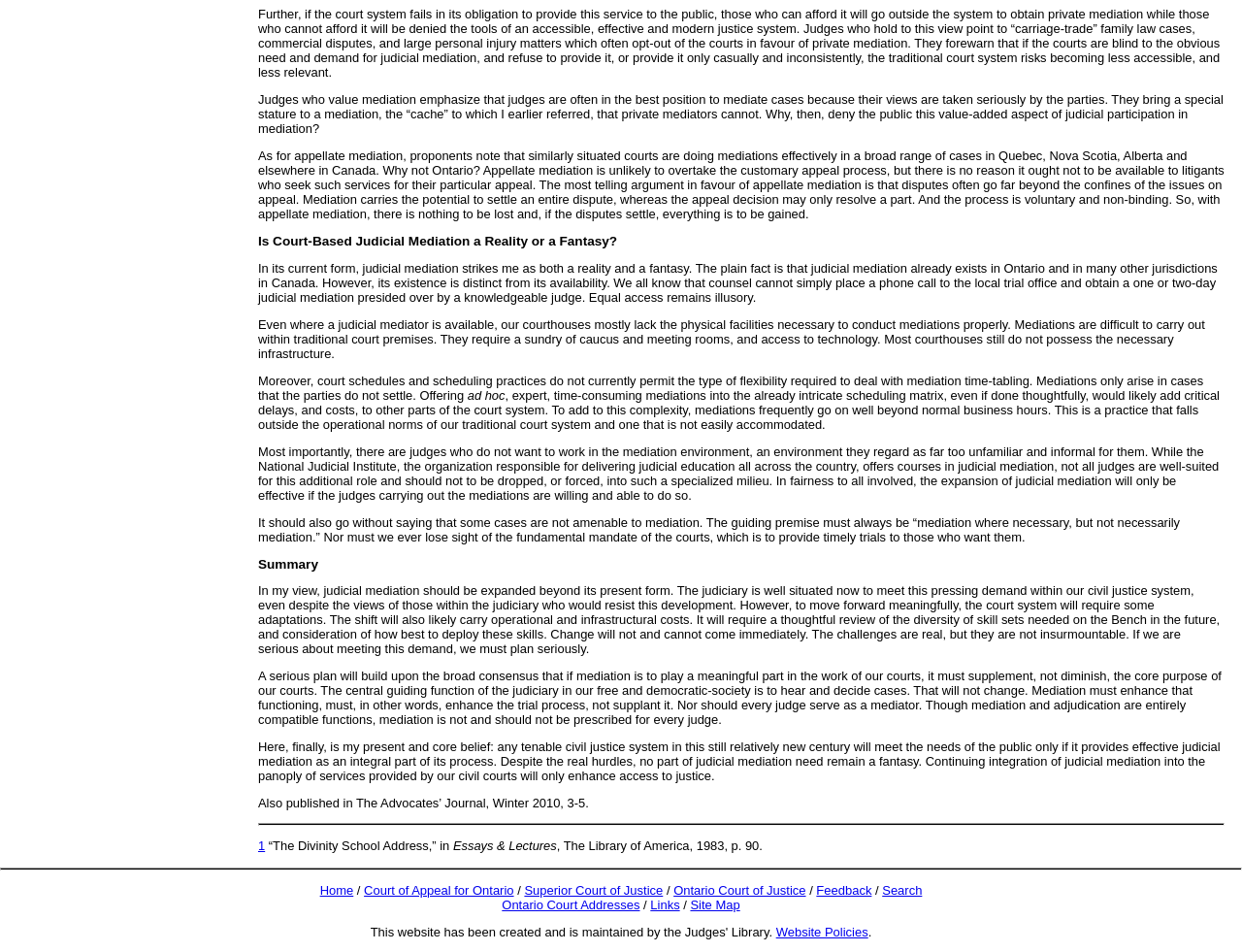Provide the bounding box coordinates of the UI element that matches the description: "Feedback".

[0.657, 0.927, 0.702, 0.943]